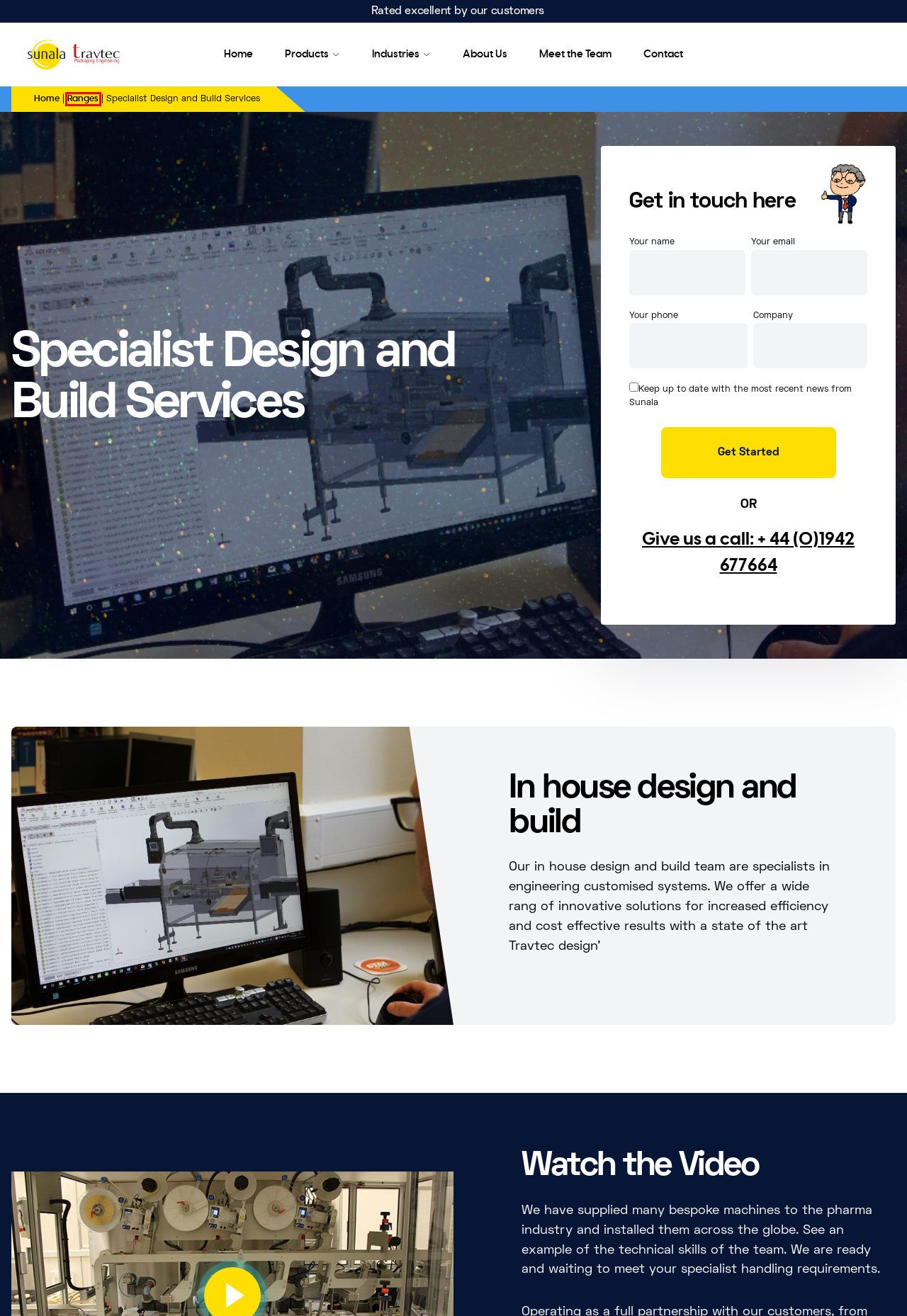You have a screenshot of a webpage with a red bounding box around a UI element. Determine which webpage description best matches the new webpage that results from clicking the element in the bounding box. Here are the candidates:
A. Contact | Sunala Packaging Machinery
B. Privacy Policy | Sunala Packaging Machinery
C. Building Better Digital Experiences | Digital Sugar
D. Coding and Marking Solutions | Sunala Packaging Machinery
E. About Us | Sunala Packaging Machinery
F. HTML Sitemap | Sunala Packaging Machinery
G. Meet the Team | Sunala Packaging Machinery
H. Ranges | Sunala Packaging Machinery

H